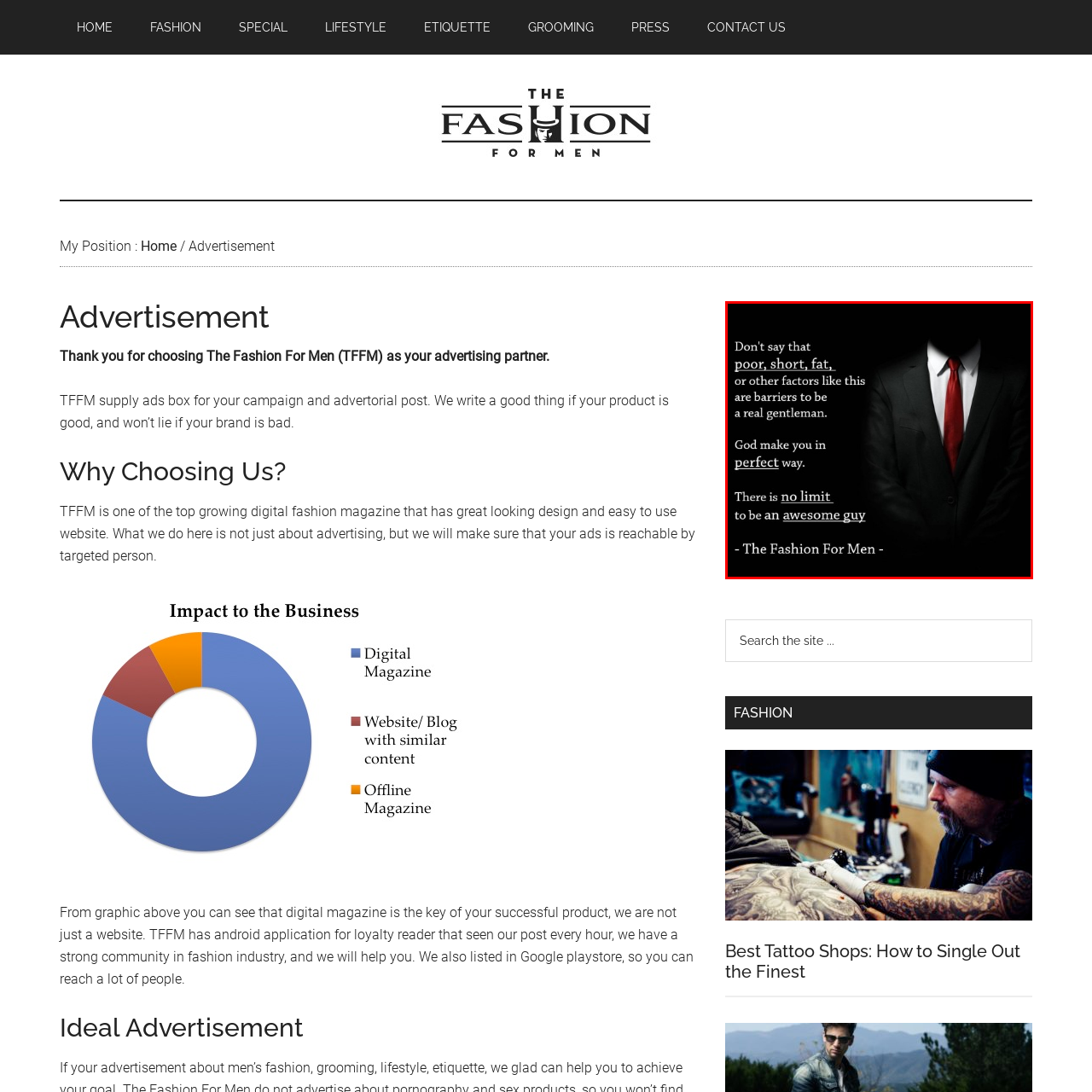What is the origin of the image?
Analyze the image marked by the red bounding box and respond with an in-depth answer considering the visual clues.

The phrase '- The Fashion For Men -' at the bottom of the image suggests its origin from a fashion brand focused on empowering men through style and self-acceptance.